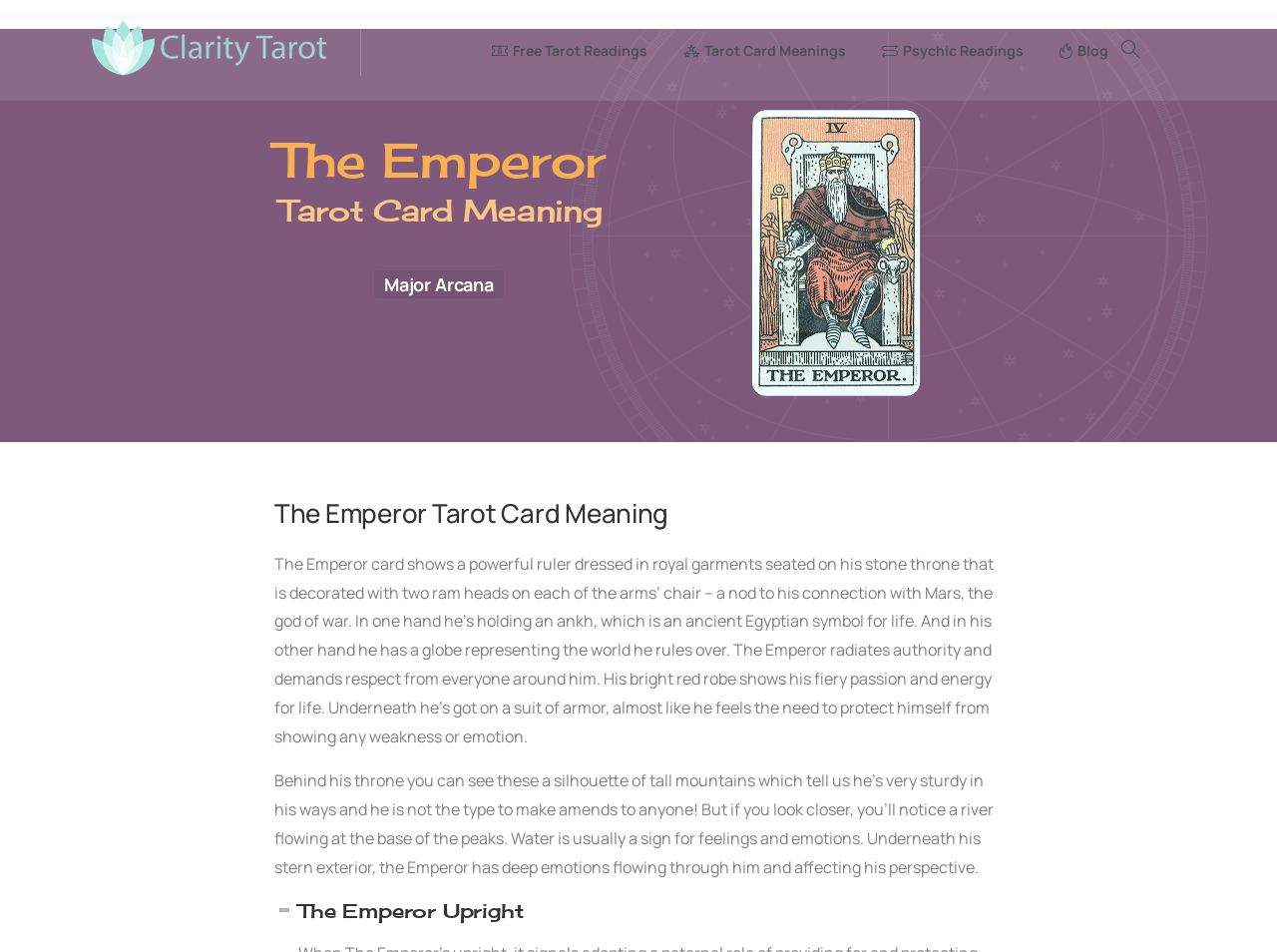Construct a comprehensive caption that outlines the webpage's structure and content.

The webpage is about the meaning of The Emperor tarot card. At the top, there is a navigation menu with five links: "Free Tarot Reading", "Tarot Card Meanings", "Psychic Readings", "Blog", and "Search". Below the navigation menu, there is a large heading that reads "The Emperor" and a smaller heading that reads "Tarot Card Meaning". 

To the right of the headings, there is an image of the Emperor tarot card. Below the image, there is a heading that reads "The Emperor Tarot Card Meaning". Underneath the heading, there is a block of text that describes the symbolism and significance of the Emperor tarot card. The text explains the details of the card, including the Emperor's attire, the objects he is holding, and the background of the card. 

The text is divided into two paragraphs. The first paragraph describes the Emperor's appearance and the objects he is holding, while the second paragraph interprets the symbolism of the background of the card. 

Further down the page, there is a heading that reads "The Emperor Upright", which suggests that the webpage may also discuss the meaning of the Emperor tarot card in different positions or contexts.